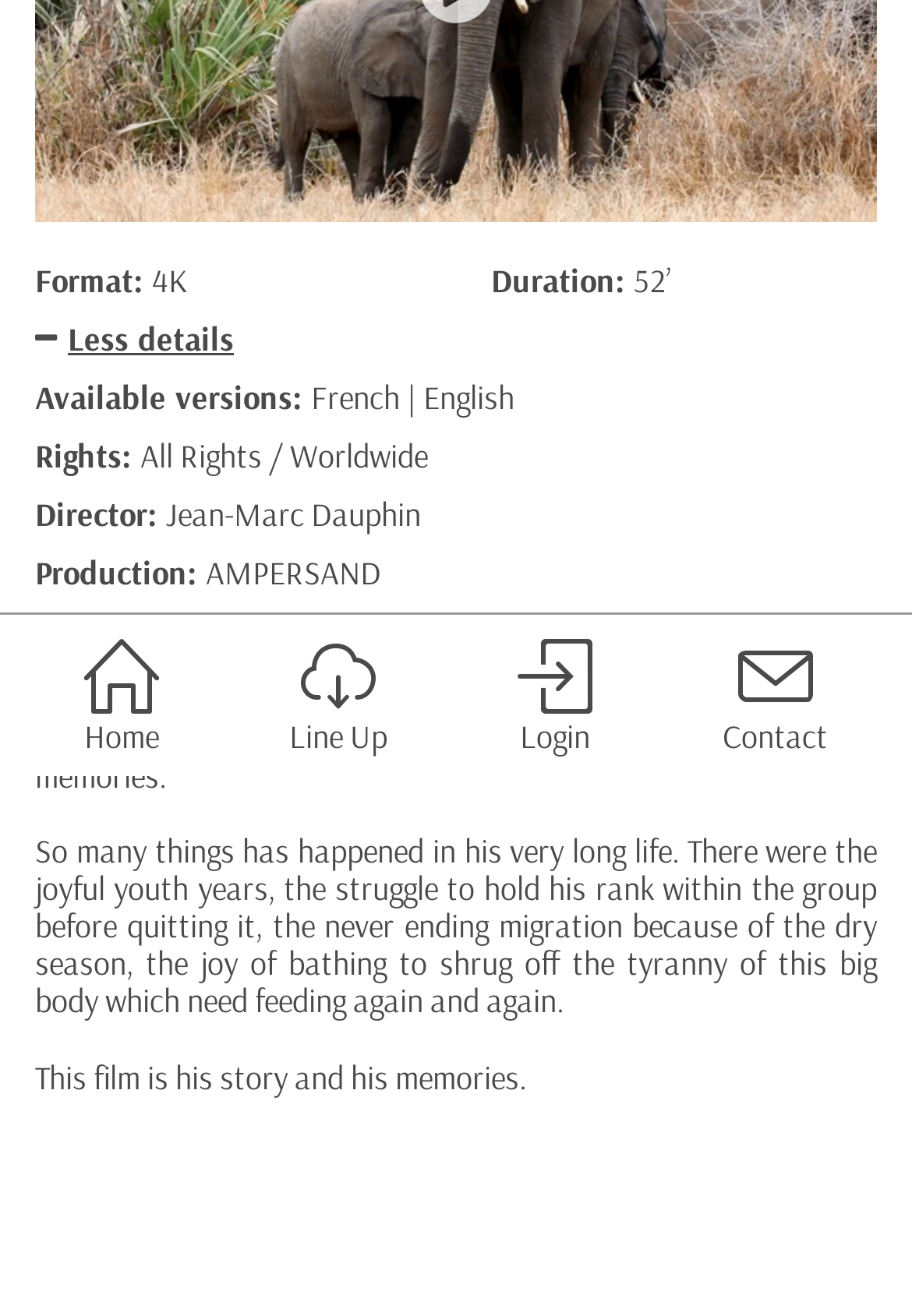Identify and provide the bounding box coordinates of the UI element described: "Login". The coordinates should be formatted as [left, top, right, bottom], with each number being a float between 0 and 1.

[0.568, 0.483, 0.65, 0.574]